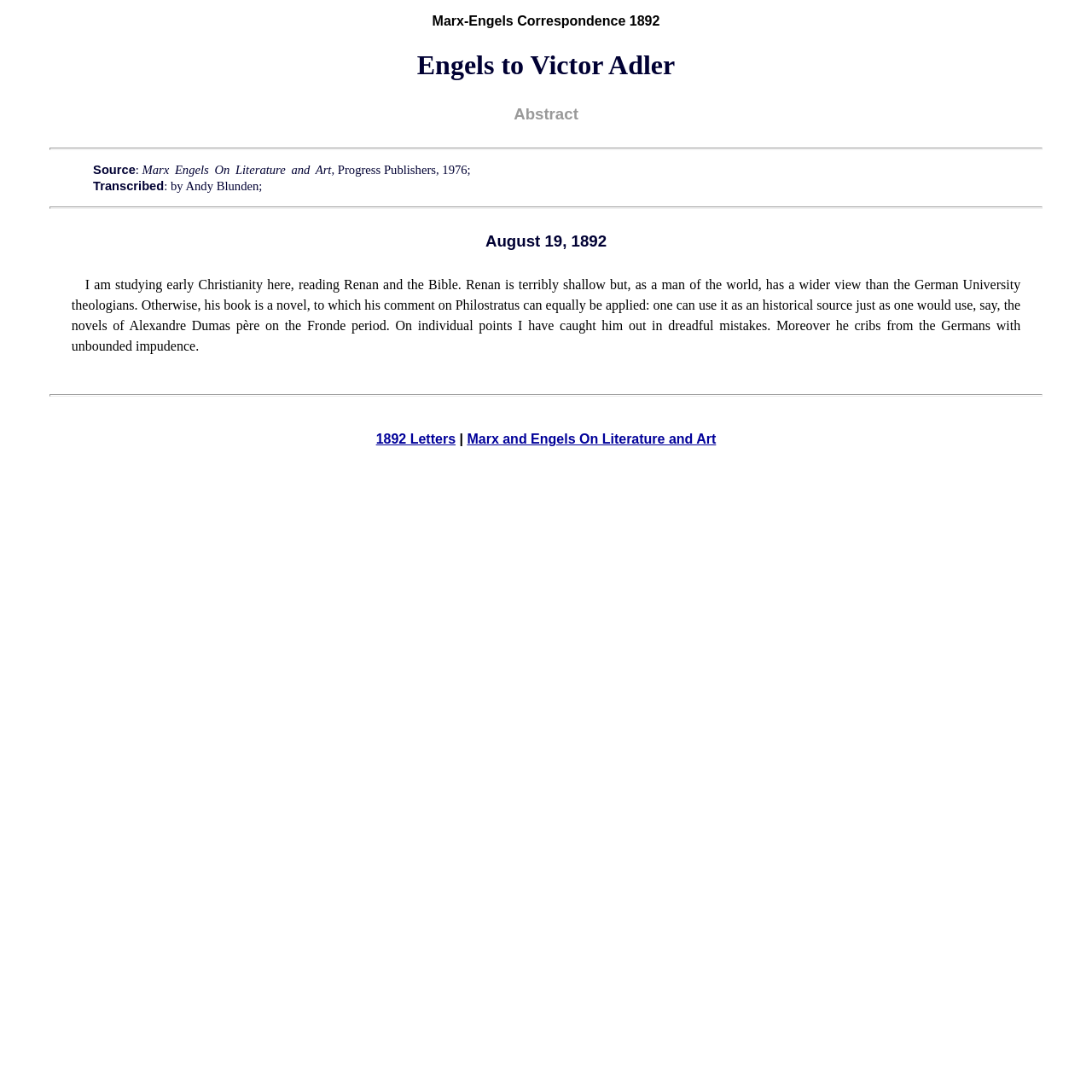What is the author reading in the letter?
Based on the screenshot, give a detailed explanation to answer the question.

The answer can be found by looking at the StaticText element 'I am studying early Christianity here, reading Renan and the Bible.' which suggests that the author is reading Renan and the Bible.